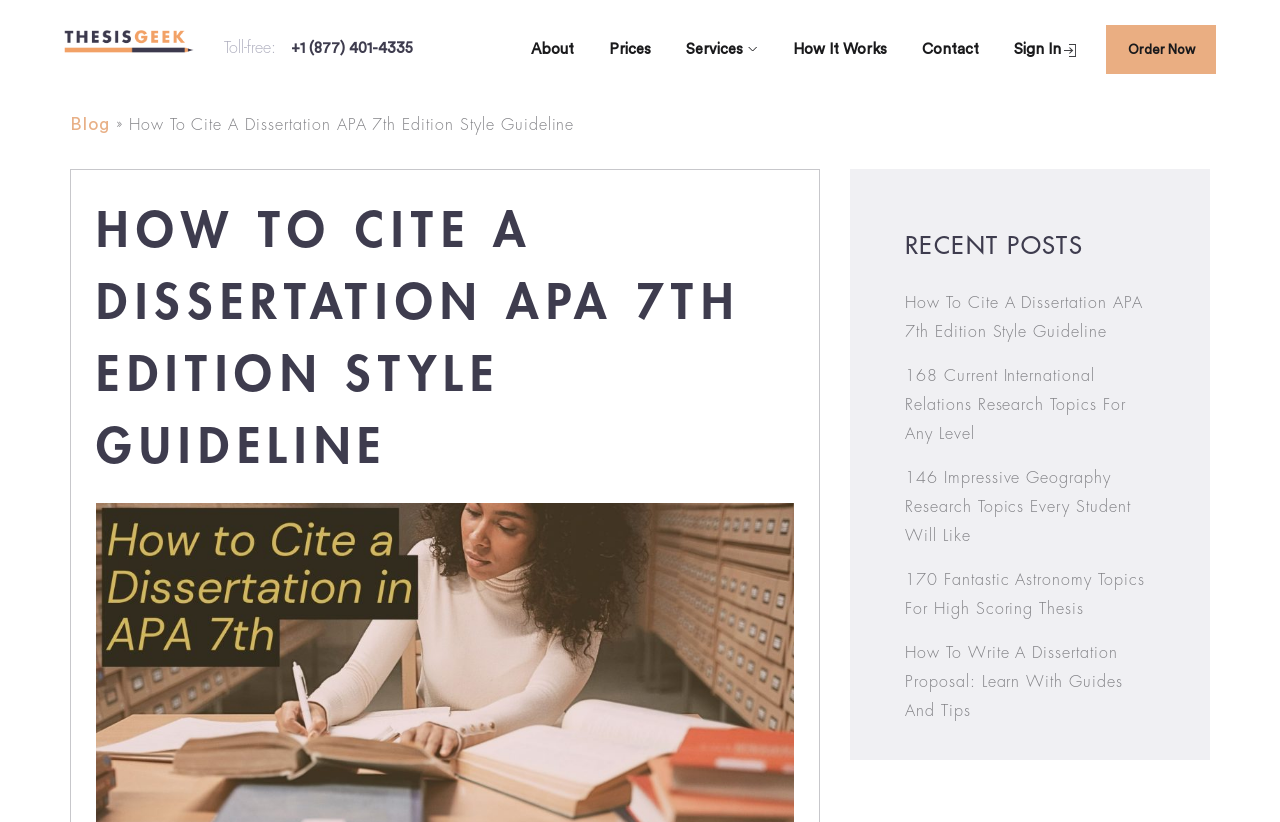Please find the bounding box coordinates for the clickable element needed to perform this instruction: "visit the homepage".

None